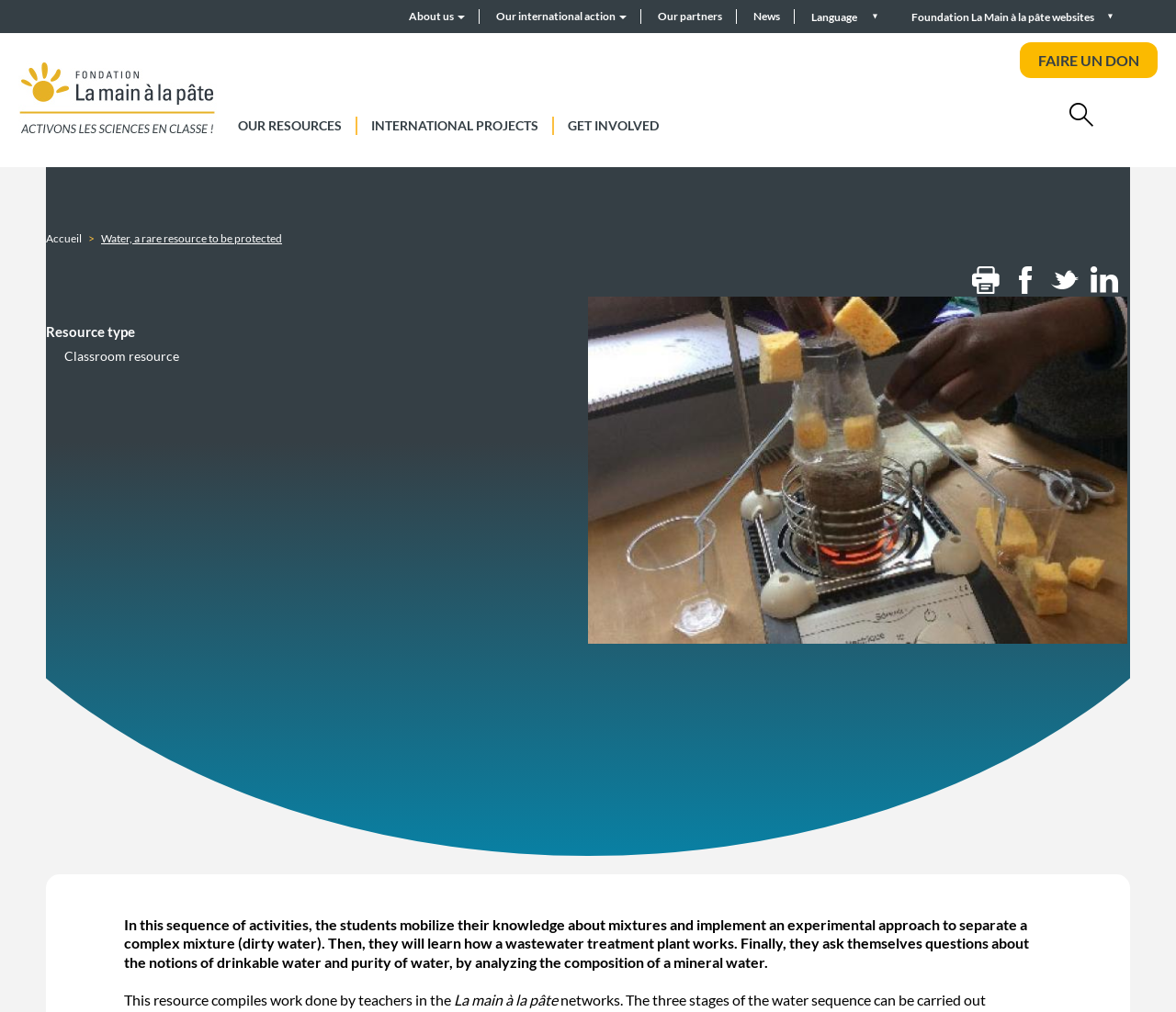Please determine the bounding box coordinates of the element to click on in order to accomplish the following task: "Select the 'OUR RESOURCES' option". Ensure the coordinates are four float numbers ranging from 0 to 1, i.e., [left, top, right, bottom].

[0.202, 0.115, 0.291, 0.133]